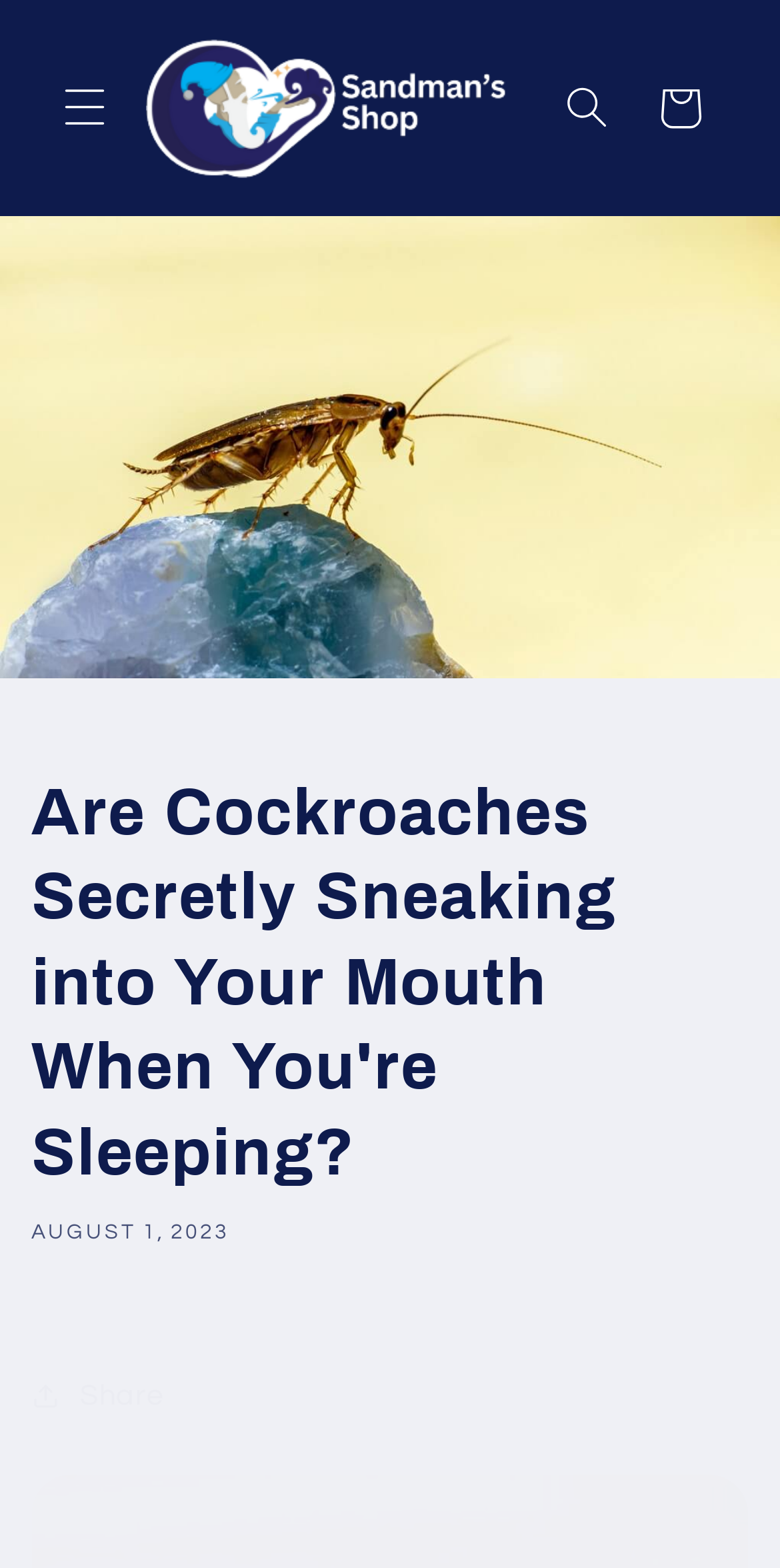Determine which piece of text is the heading of the webpage and provide it.

Are Cockroaches Secretly Sneaking into Your Mouth When You're Sleeping?